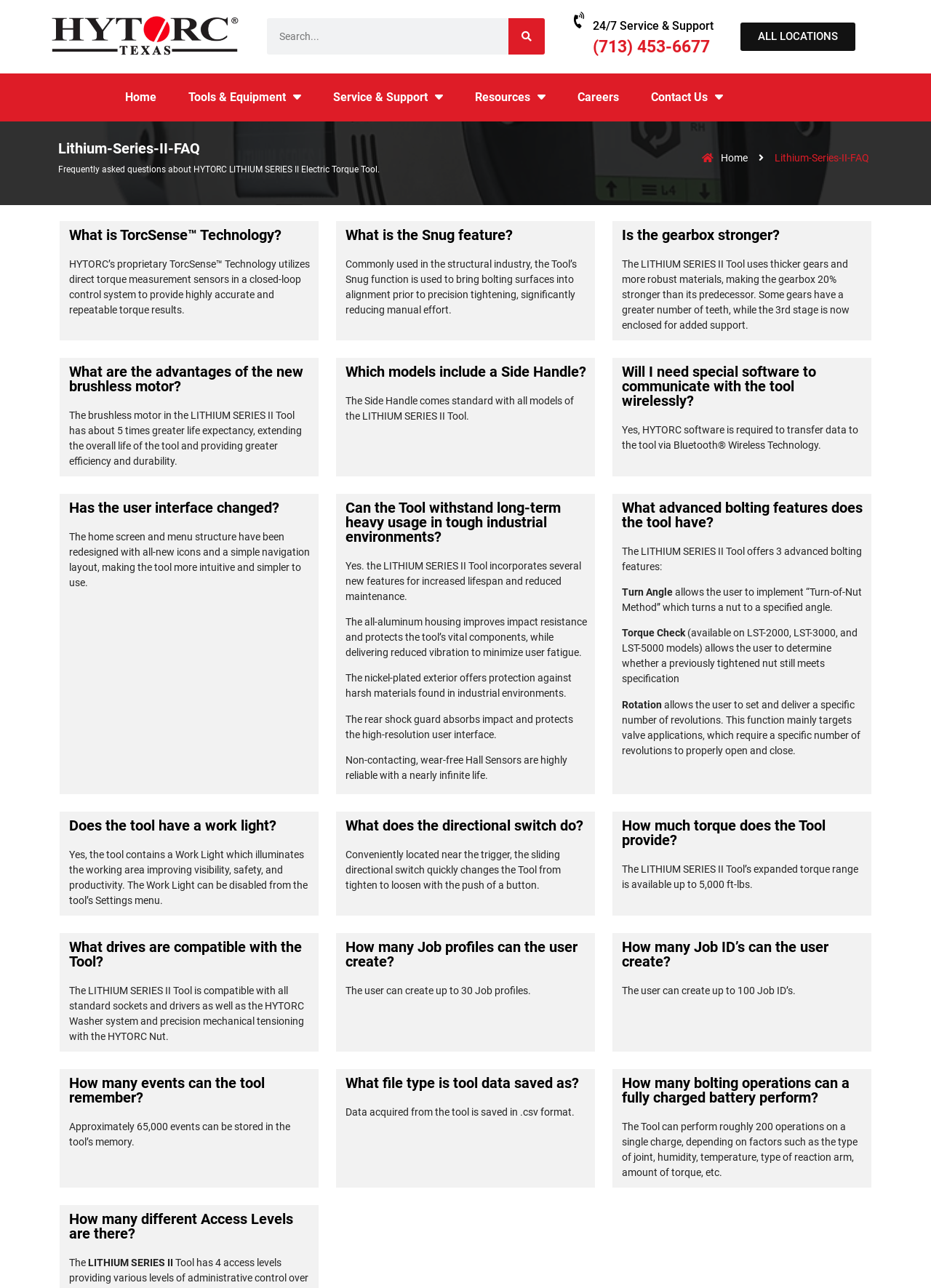Find the bounding box coordinates for the element that must be clicked to complete the instruction: "Contact us". The coordinates should be four float numbers between 0 and 1, indicated as [left, top, right, bottom].

[0.682, 0.057, 0.794, 0.094]